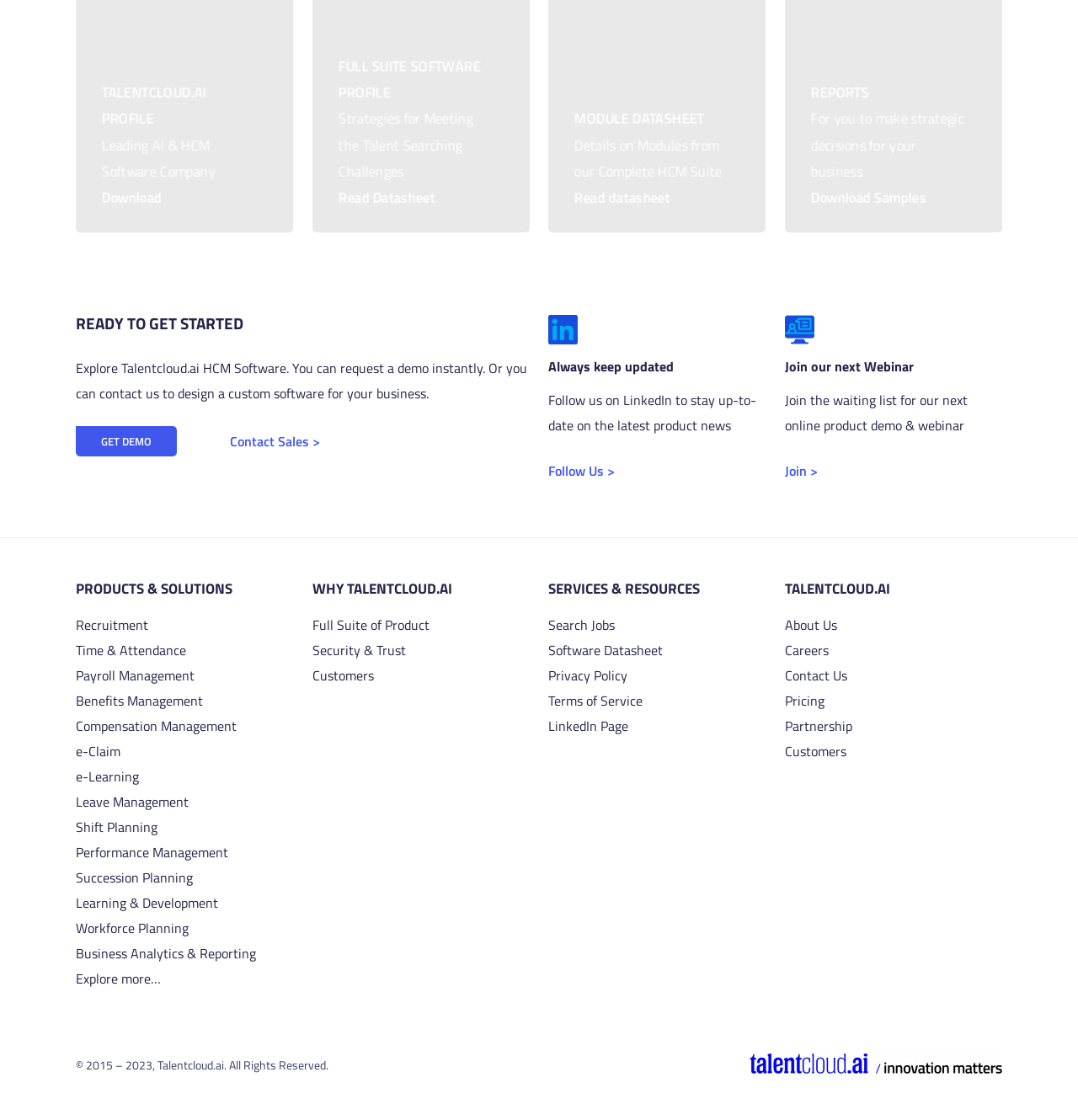How can you stay updated on Talentcloud.ai's latest product news?
From the screenshot, supply a one-word or short-phrase answer.

Follow them on LinkedIn